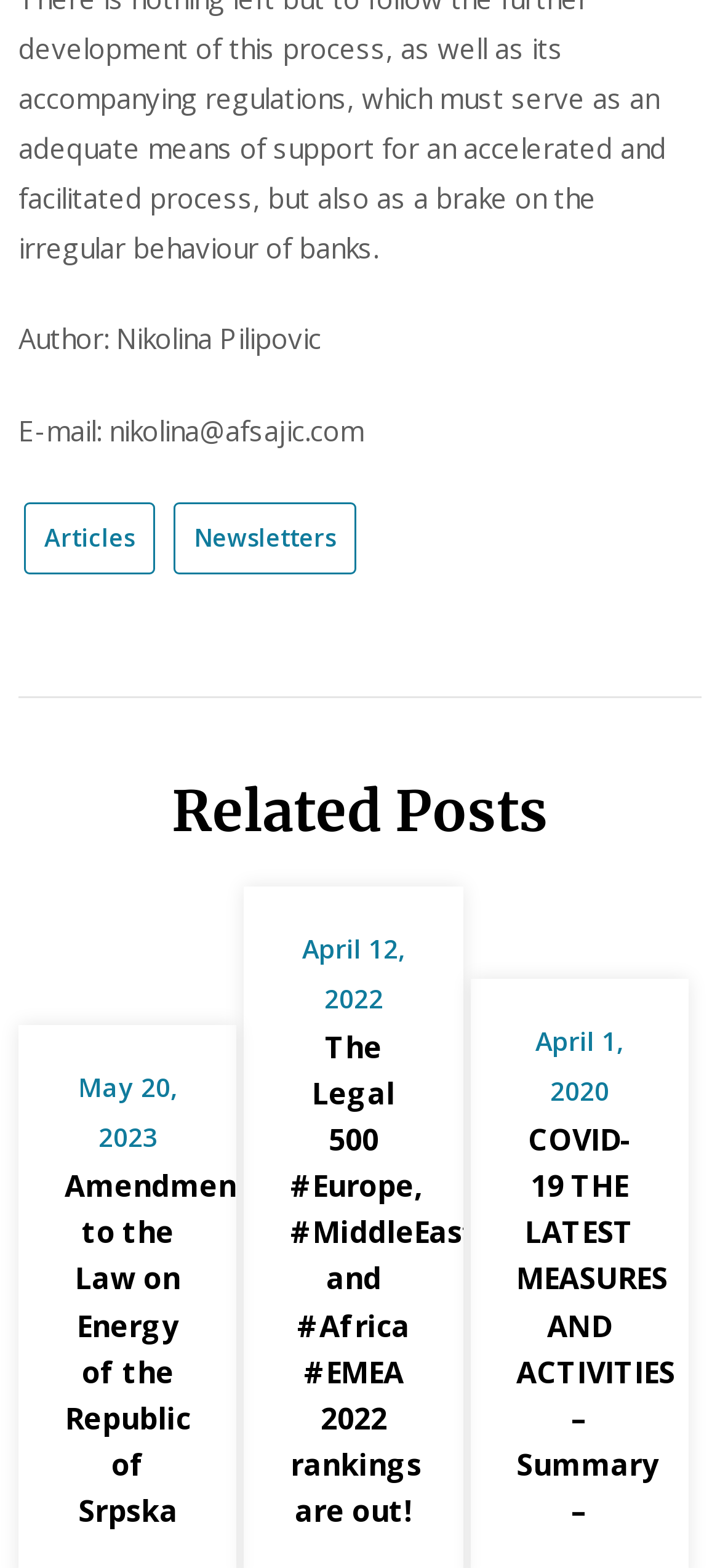How many related posts are listed on this webpage?
Please utilize the information in the image to give a detailed response to the question.

The related posts are listed under the 'Related Posts' heading element with bounding box coordinates [0.026, 0.443, 0.974, 0.541]. There are three header elements with links to related posts, each with a date and title.